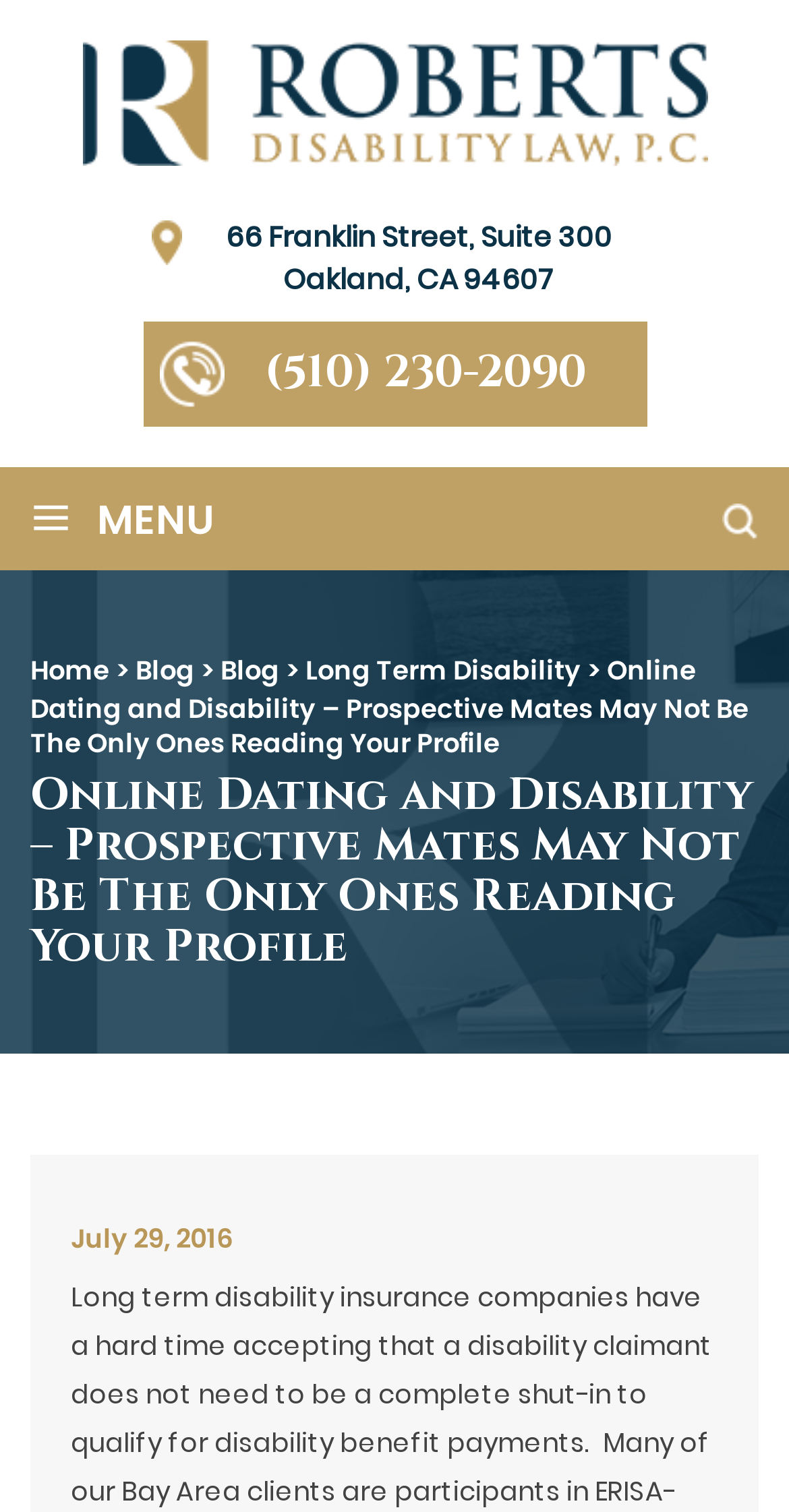When was the blog post published?
Give a detailed and exhaustive answer to the question.

The publication date of the blog post can be found at the bottom of the webpage, where it says 'July 29, 2016'.